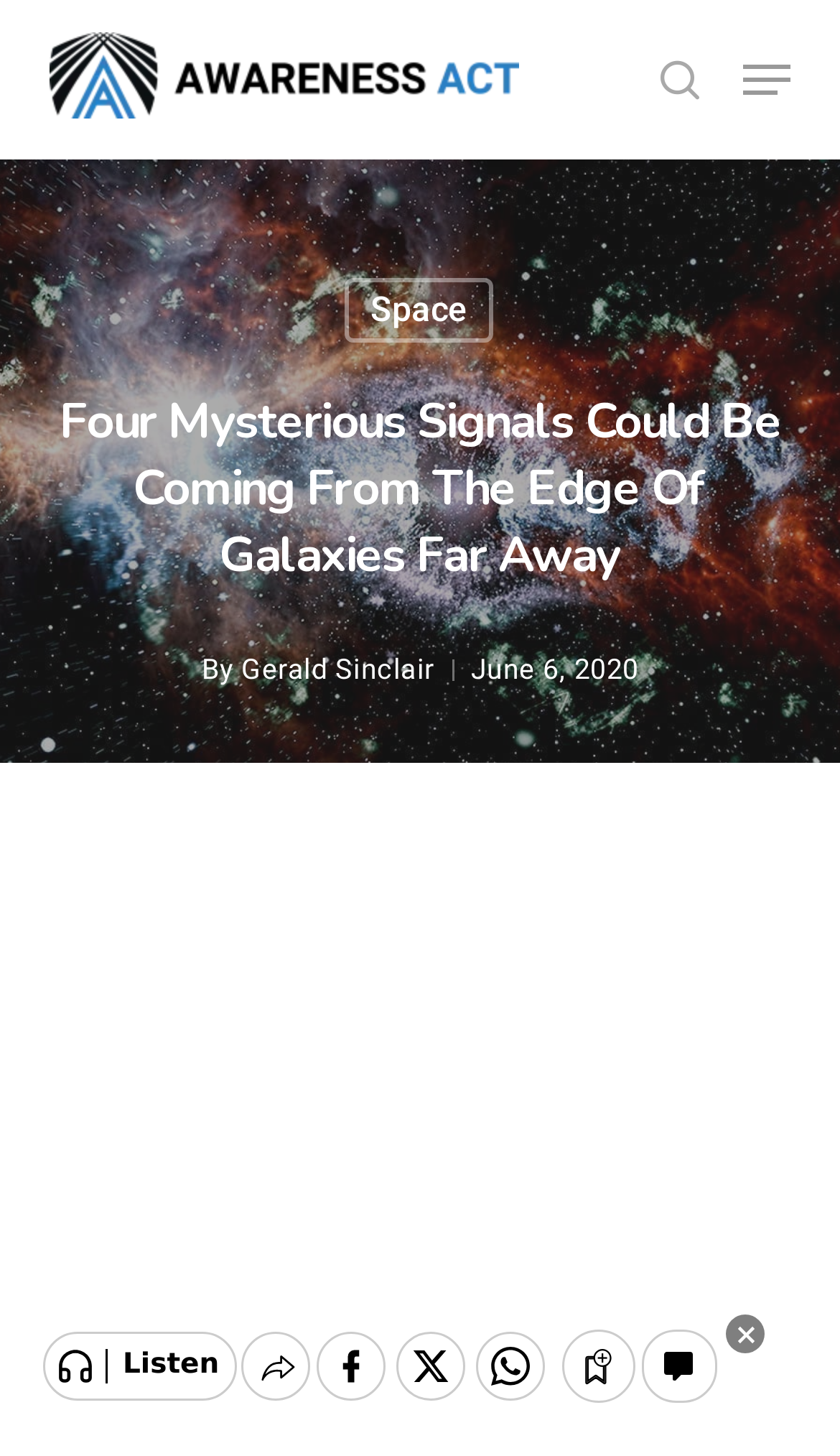How many iframes are present on this webpage?
Based on the image, answer the question with a single word or brief phrase.

2